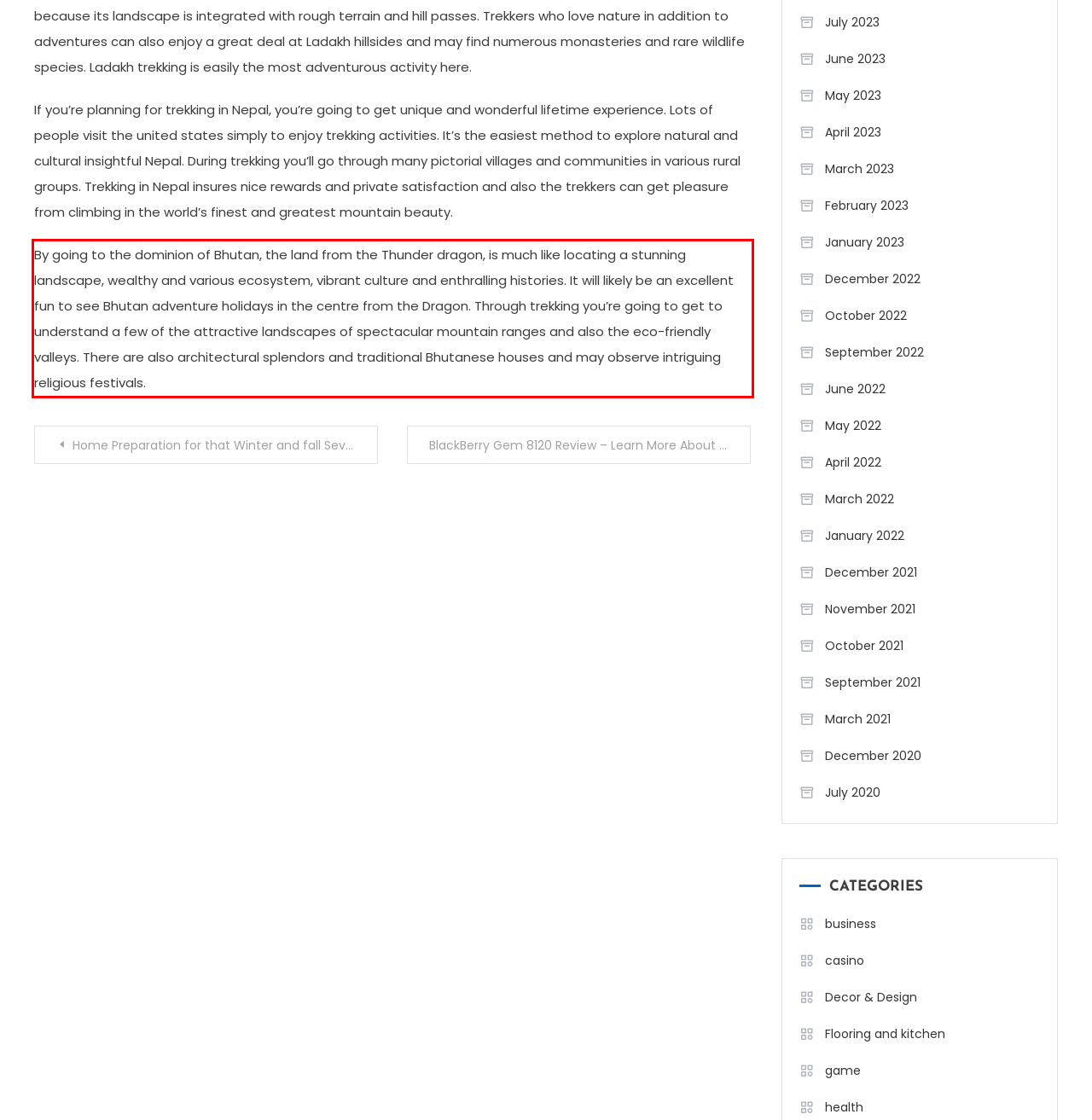Analyze the screenshot of the webpage that features a red bounding box and recognize the text content enclosed within this red bounding box.

By going to the dominion of Bhutan, the land from the Thunder dragon, is much like locating a stunning landscape, wealthy and various ecosystem, vibrant culture and enthralling histories. It will likely be an excellent fun to see Bhutan adventure holidays in the centre from the Dragon. Through trekking you’re going to get to understand a few of the attractive landscapes of spectacular mountain ranges and also the eco-friendly valleys. There are also architectural splendors and traditional Bhutanese houses and may observe intriguing religious festivals.